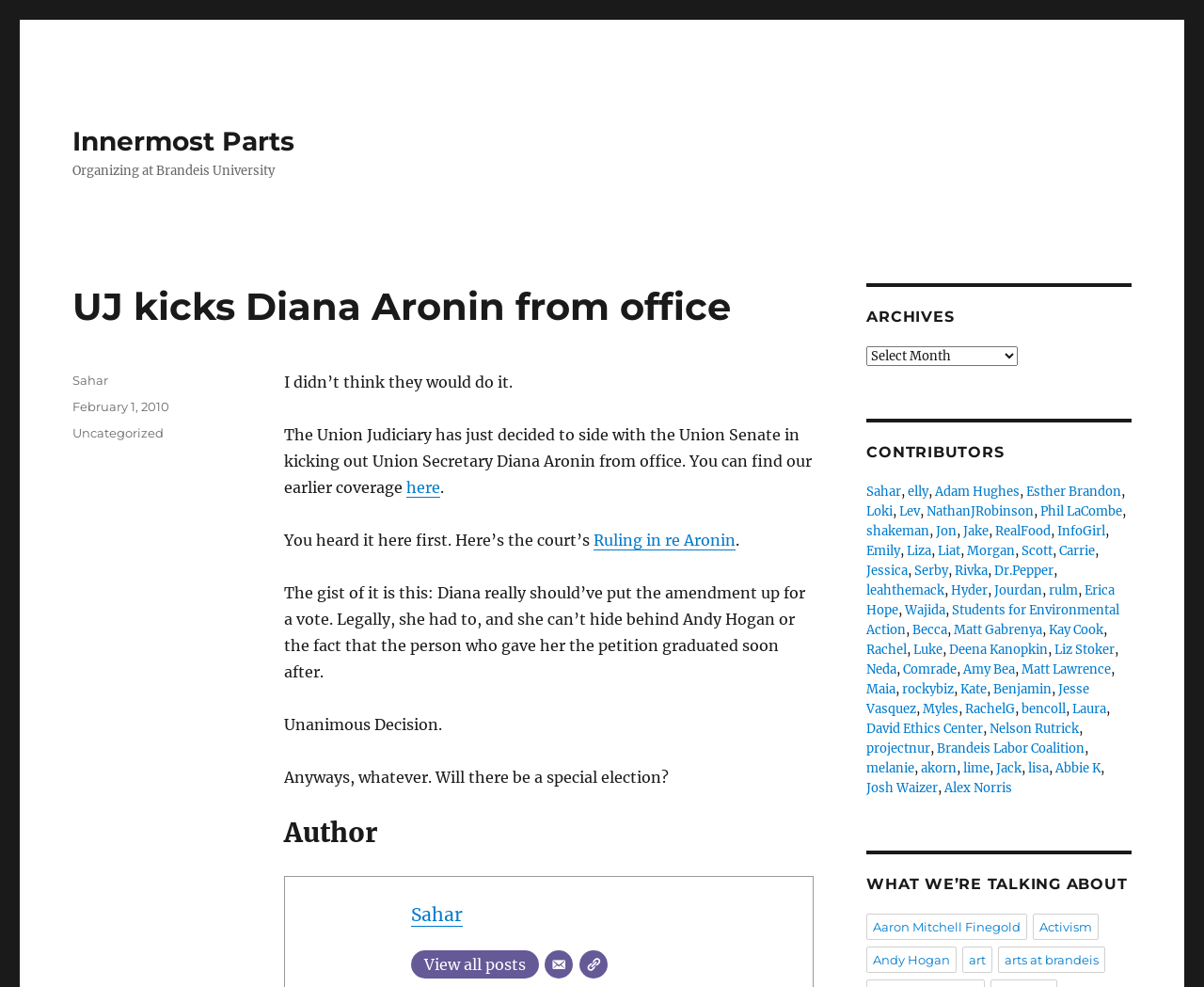Please determine the bounding box coordinates of the element's region to click in order to carry out the following instruction: "Check the archives". The coordinates should be four float numbers between 0 and 1, i.e., [left, top, right, bottom].

[0.72, 0.311, 0.94, 0.331]